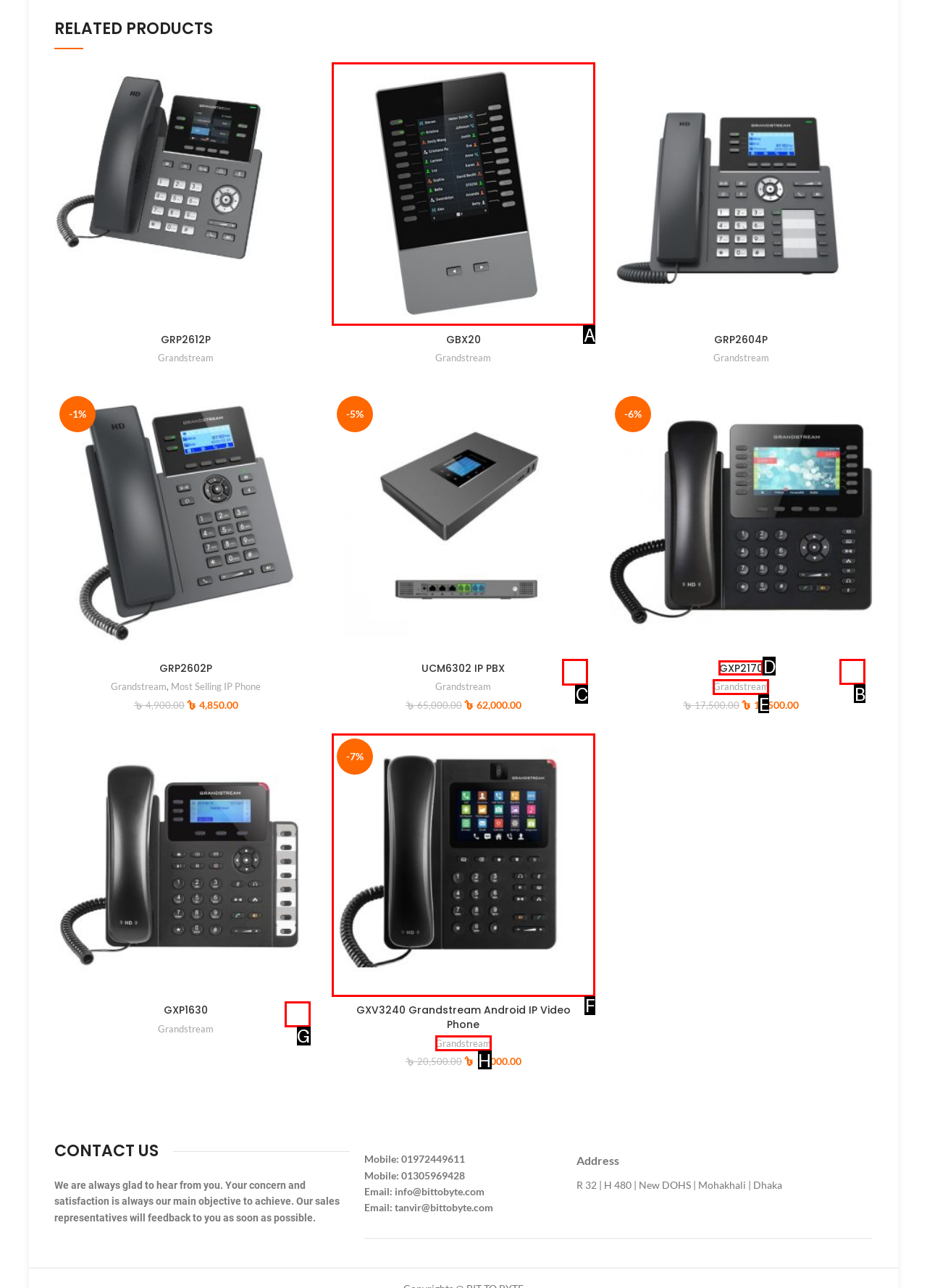Determine the right option to click to perform this task: Compare UCM6302 IP PBX
Answer with the correct letter from the given choices directly.

C